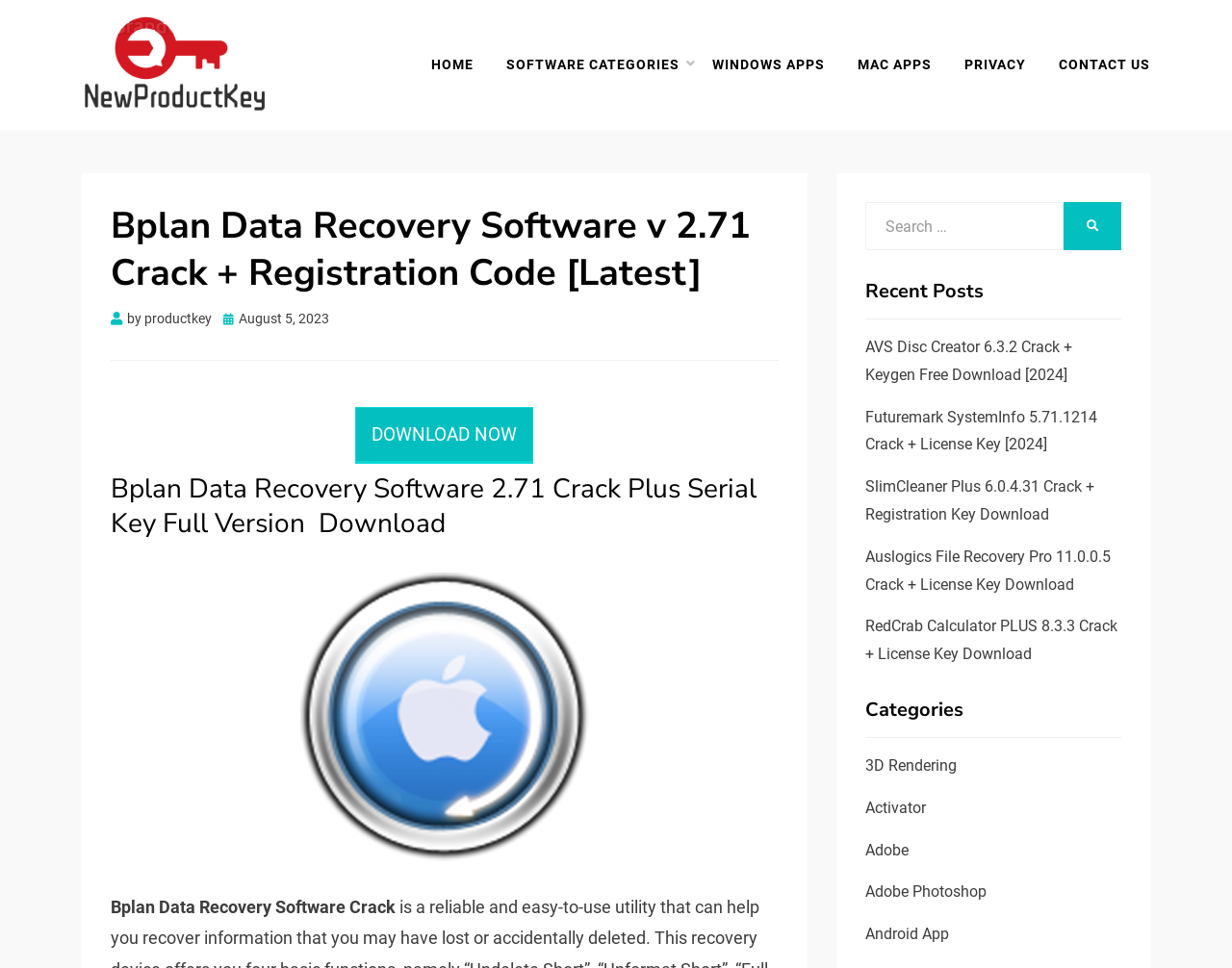Use one word or a short phrase to answer the question provided: 
How many recent posts are listed on the webpage?

5